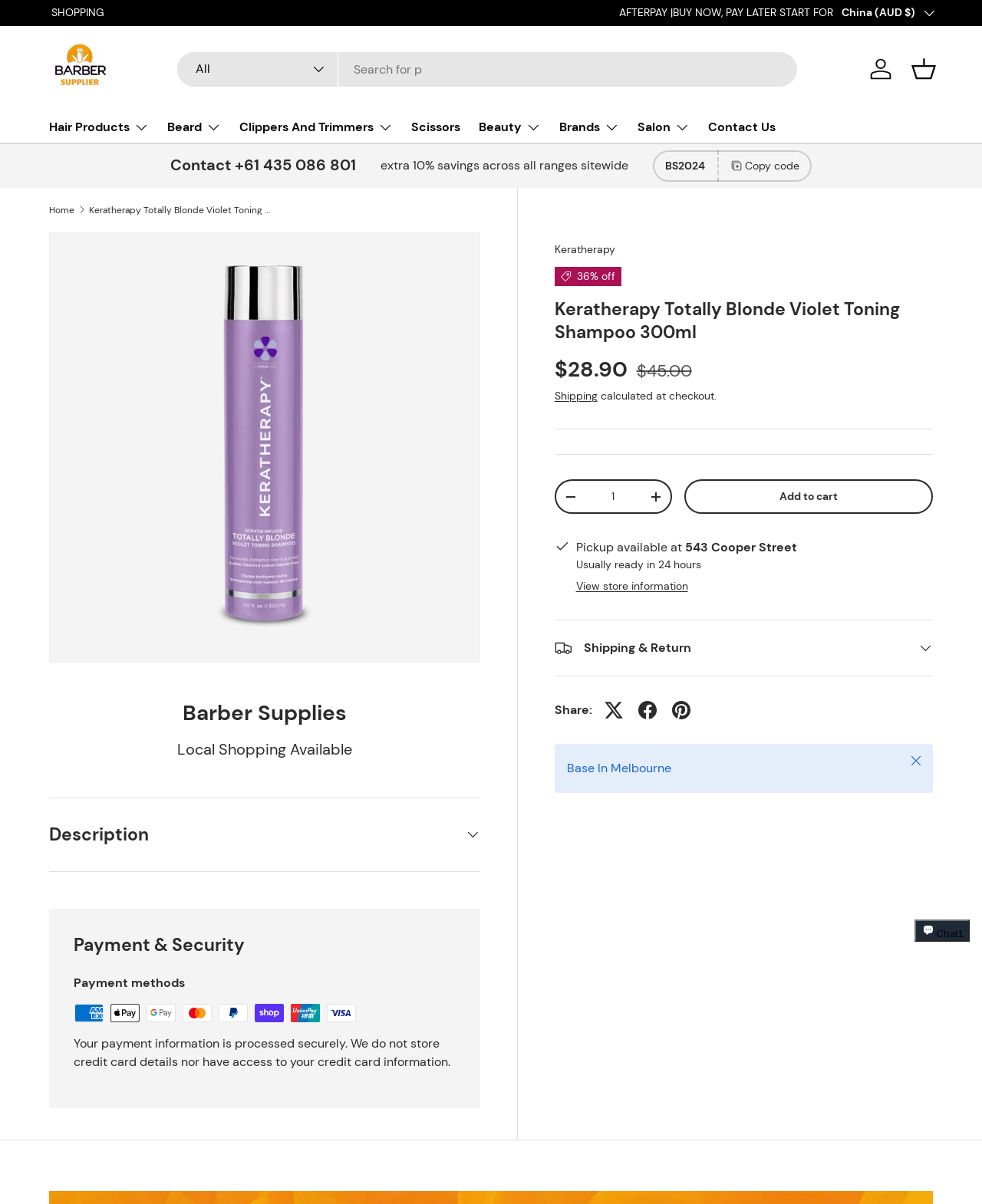What is the current price?
Could you give a comprehensive explanation in response to this question?

I found the current price by looking at the section below the product name, where it says '$28.90'. This suggests that the current price of the product is $28.90.